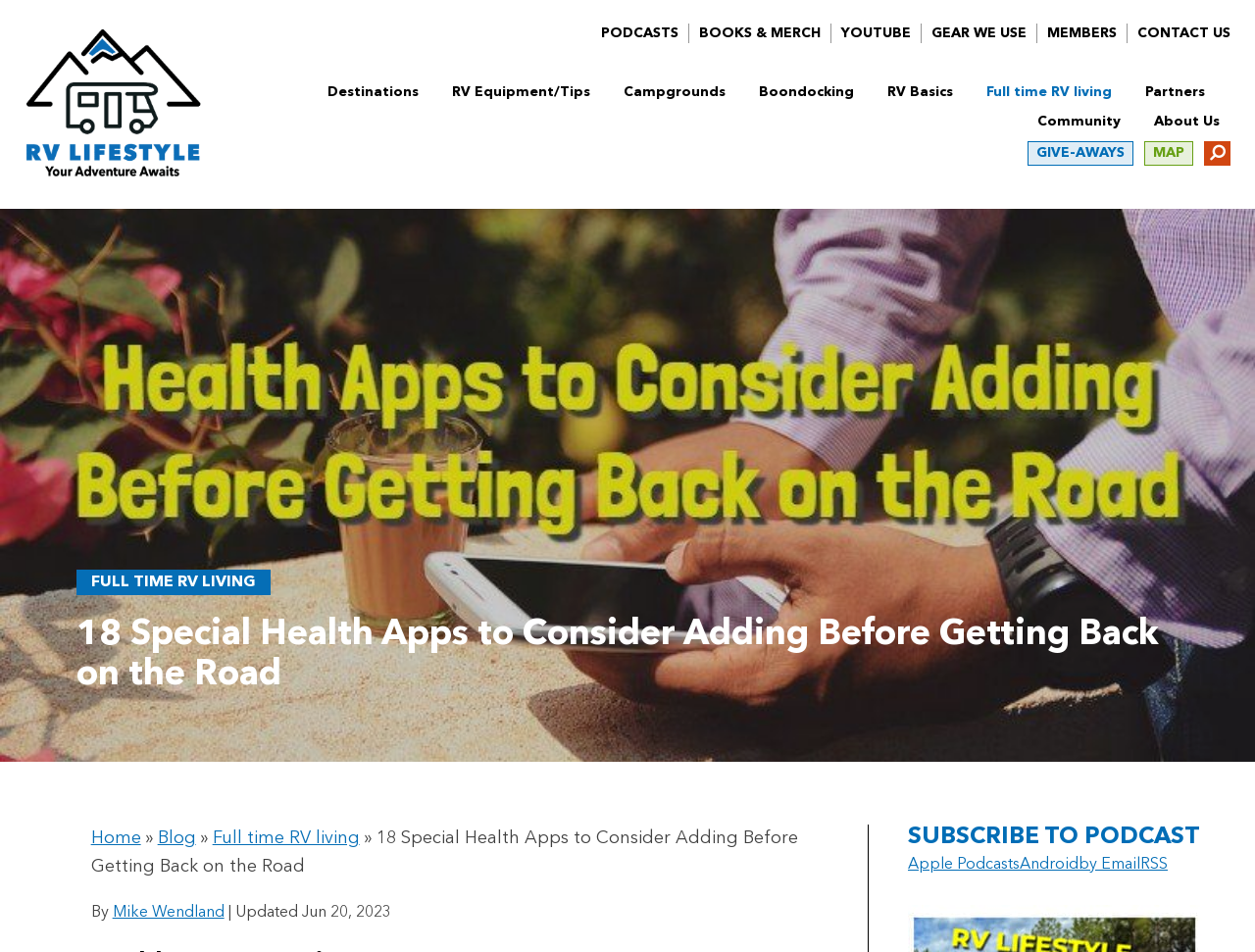Can you specify the bounding box coordinates for the region that should be clicked to fulfill this instruction: "Toggle the menu".

None